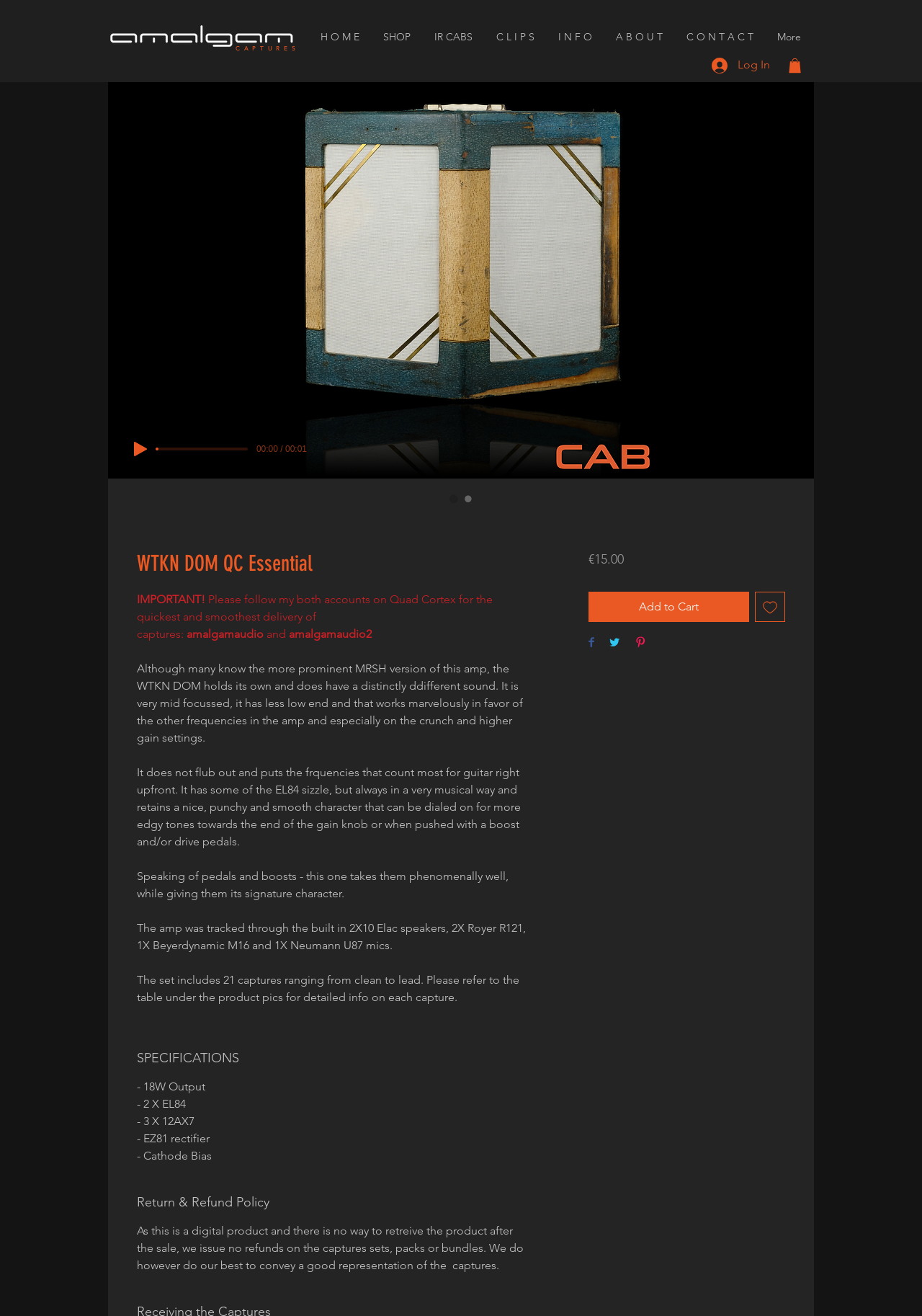Can you find the bounding box coordinates of the area I should click to execute the following instruction: "Go to the HOME page"?

[0.336, 0.015, 0.404, 0.042]